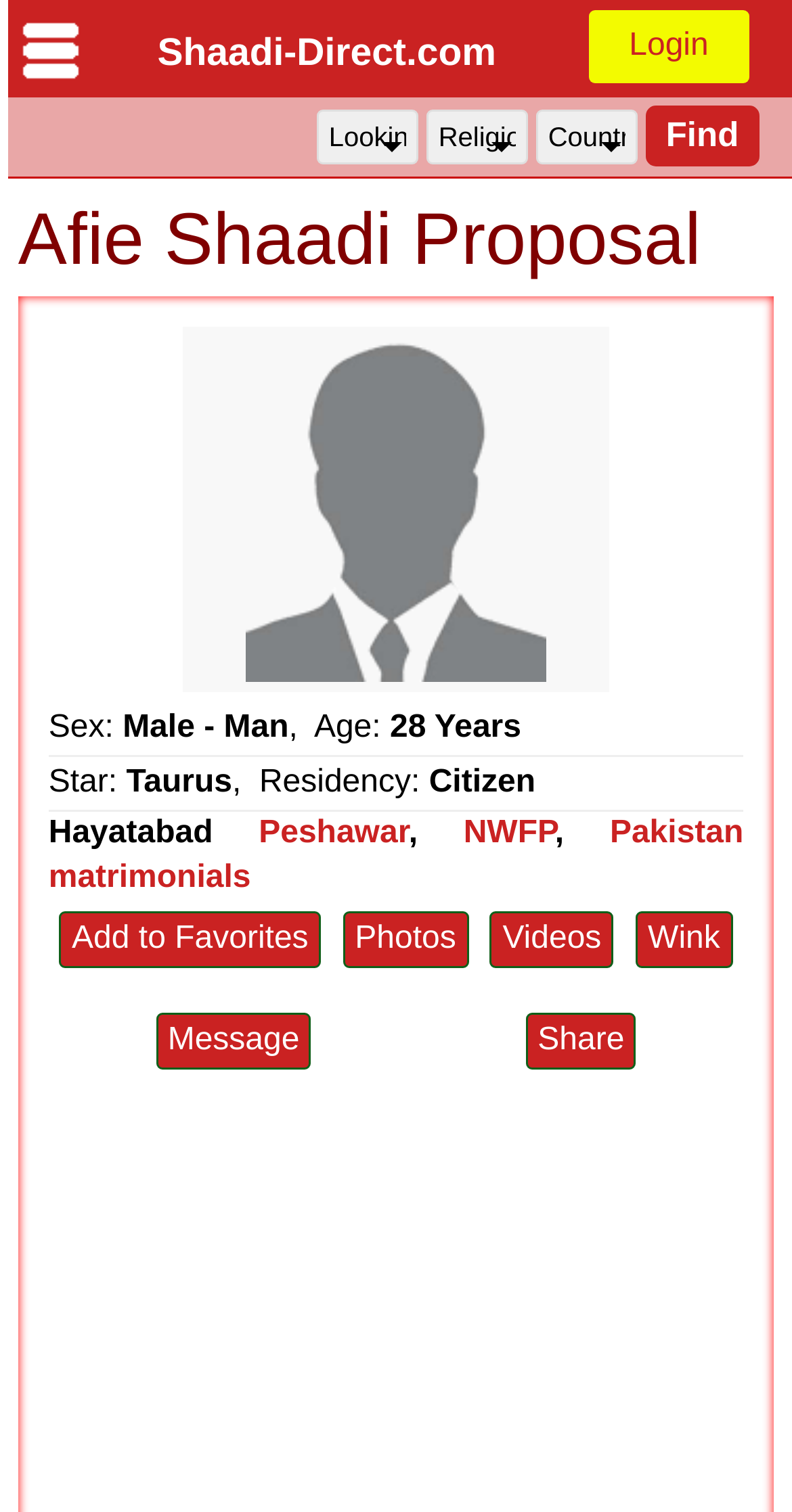What is the name of the website? Based on the image, give a response in one word or a short phrase.

Shaadi-Direct.com